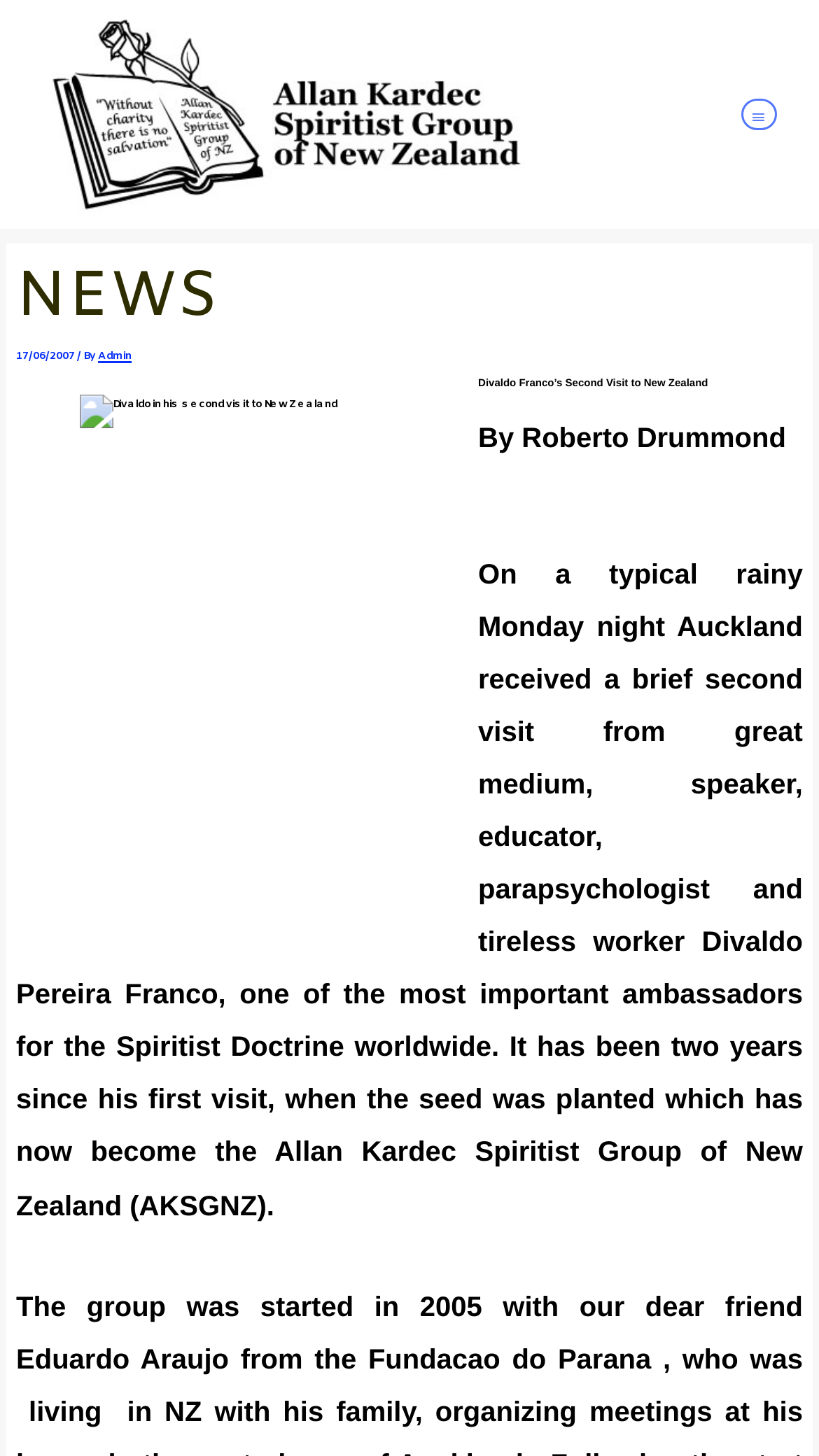What is the date of the latest article?
From the image, respond using a single word or phrase.

17/06/2007